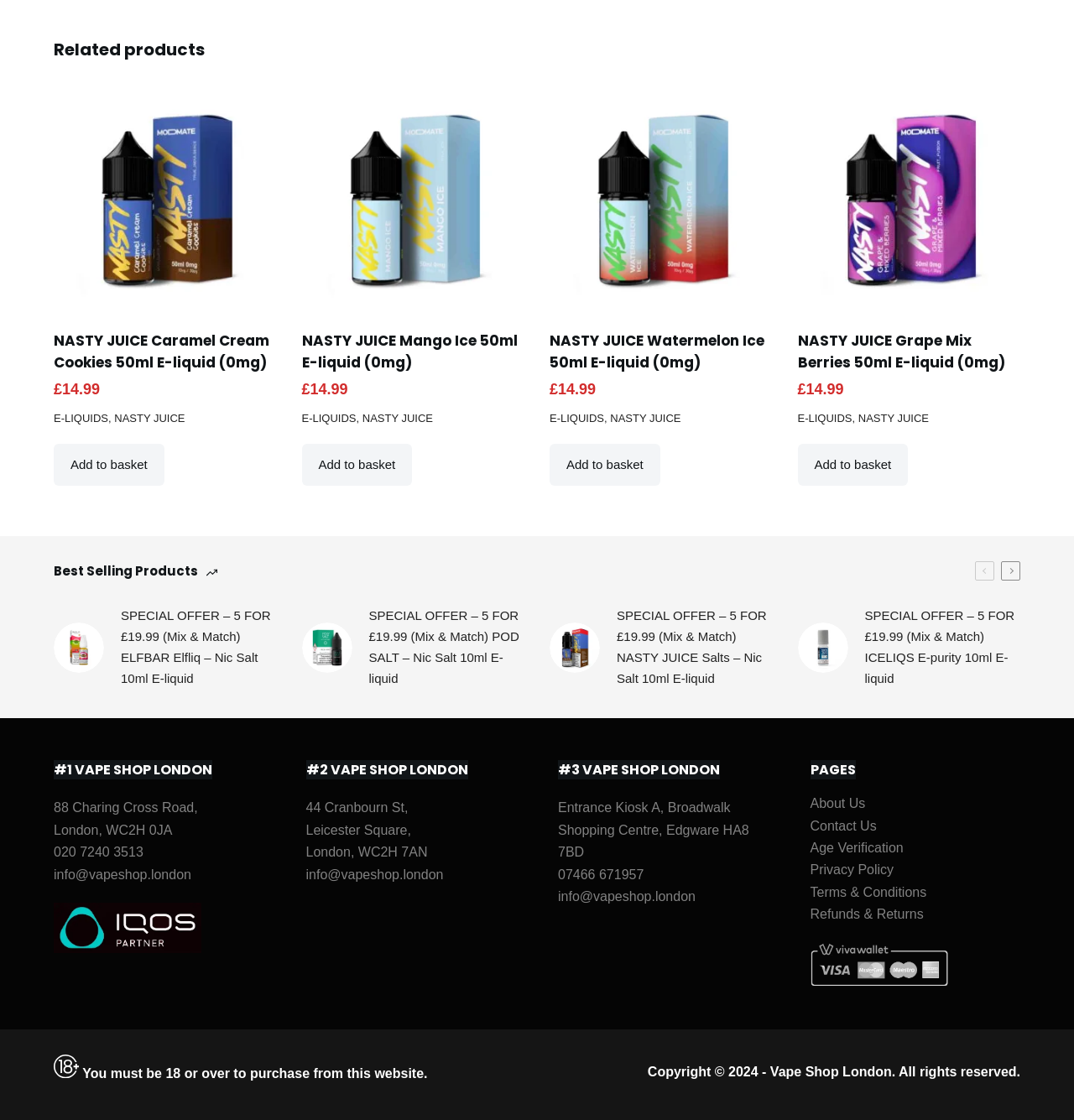Look at the image and give a detailed response to the following question: What is the price of NASTY JUICE Caramel Cream Cookies 50ml E-liquid?

I found the price of NASTY JUICE Caramel Cream Cookies 50ml E-liquid by looking at the text next to the product name, which is £14.99.